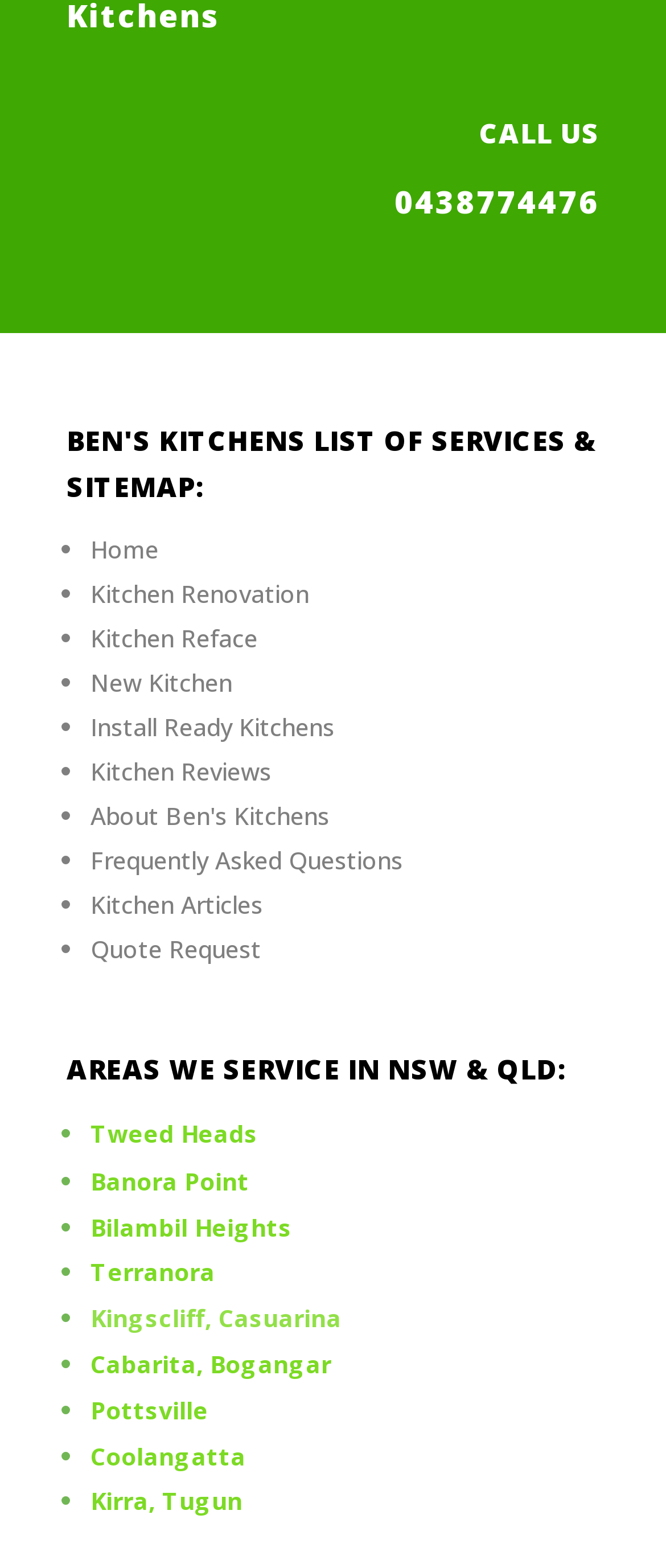Pinpoint the bounding box coordinates of the element you need to click to execute the following instruction: "Browse All Vendors". The bounding box should be represented by four float numbers between 0 and 1, in the format [left, top, right, bottom].

None